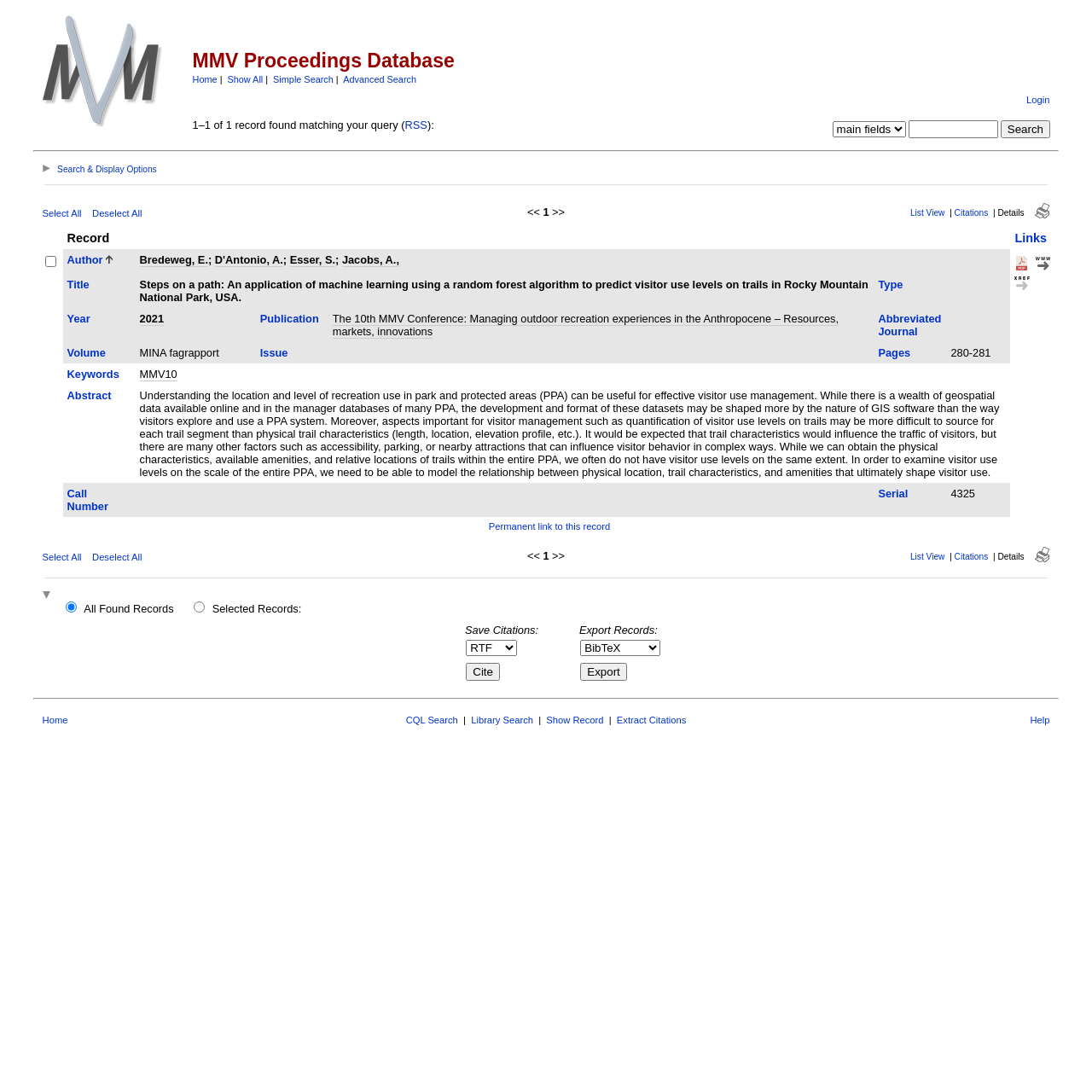Carefully observe the image and respond to the question with a detailed answer:
What is the title of the database?

The title of the database can be found in the top navigation bar, where it is written as 'MMV Proceedings Database Home'.